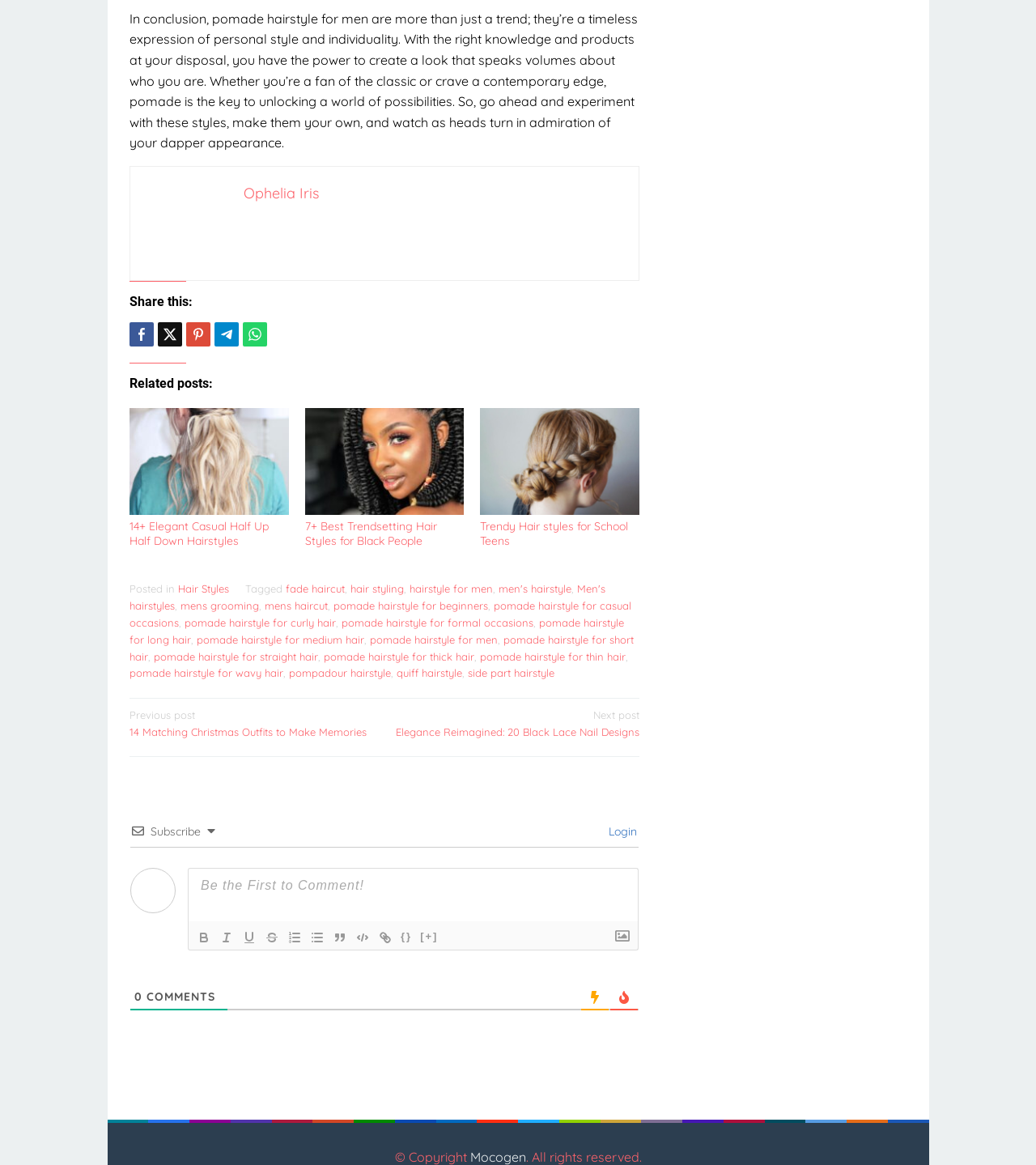Determine the bounding box coordinates for the element that should be clicked to follow this instruction: "Make the text bold". The coordinates should be given as four float numbers between 0 and 1, in the format [left, top, right, bottom].

[0.186, 0.797, 0.208, 0.813]